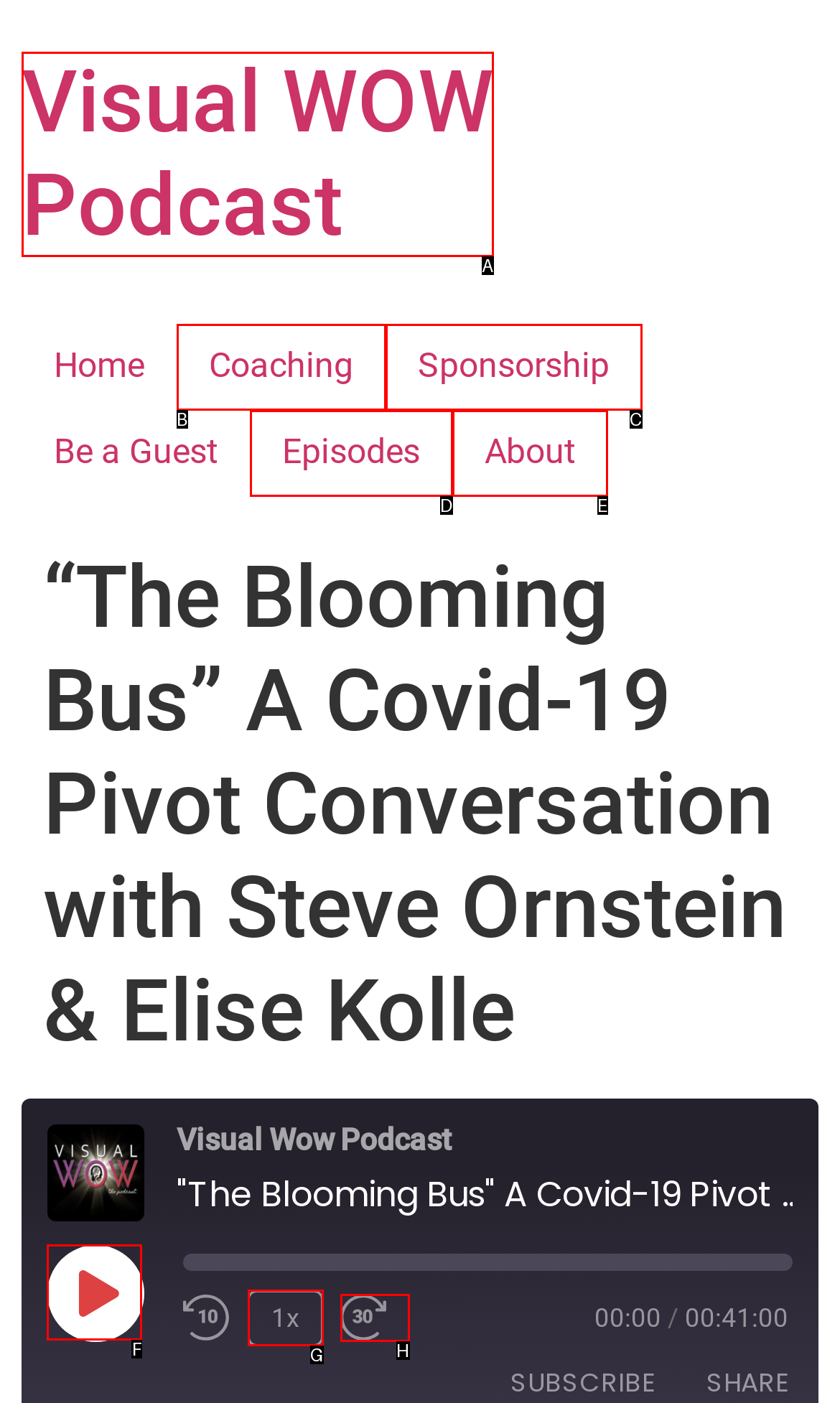To achieve the task: Play the episode, which HTML element do you need to click?
Respond with the letter of the correct option from the given choices.

F